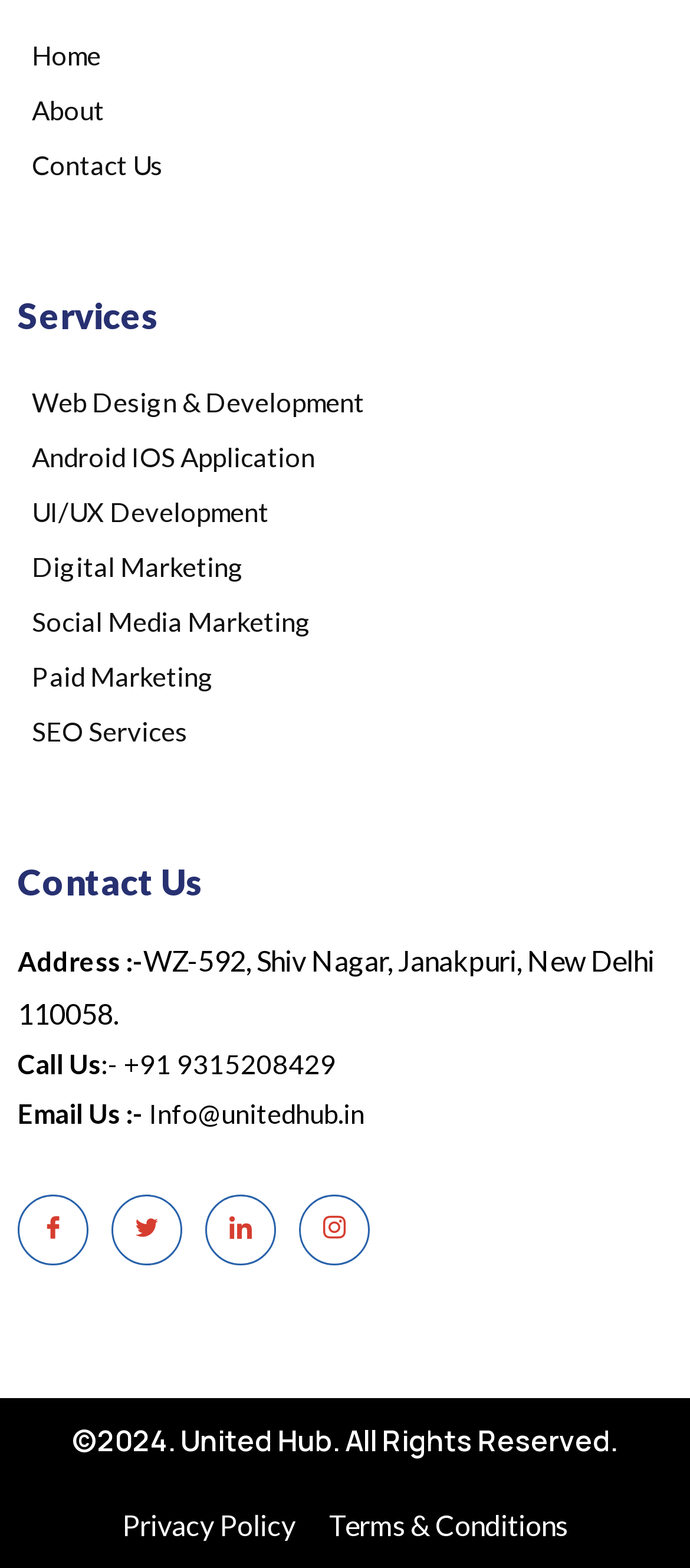Bounding box coordinates are given in the format (top-left x, top-left y, bottom-right x, bottom-right y). All values should be floating point numbers between 0 and 1. Provide the bounding box coordinate for the UI element described as: Web Design & Development

[0.026, 0.239, 0.528, 0.274]